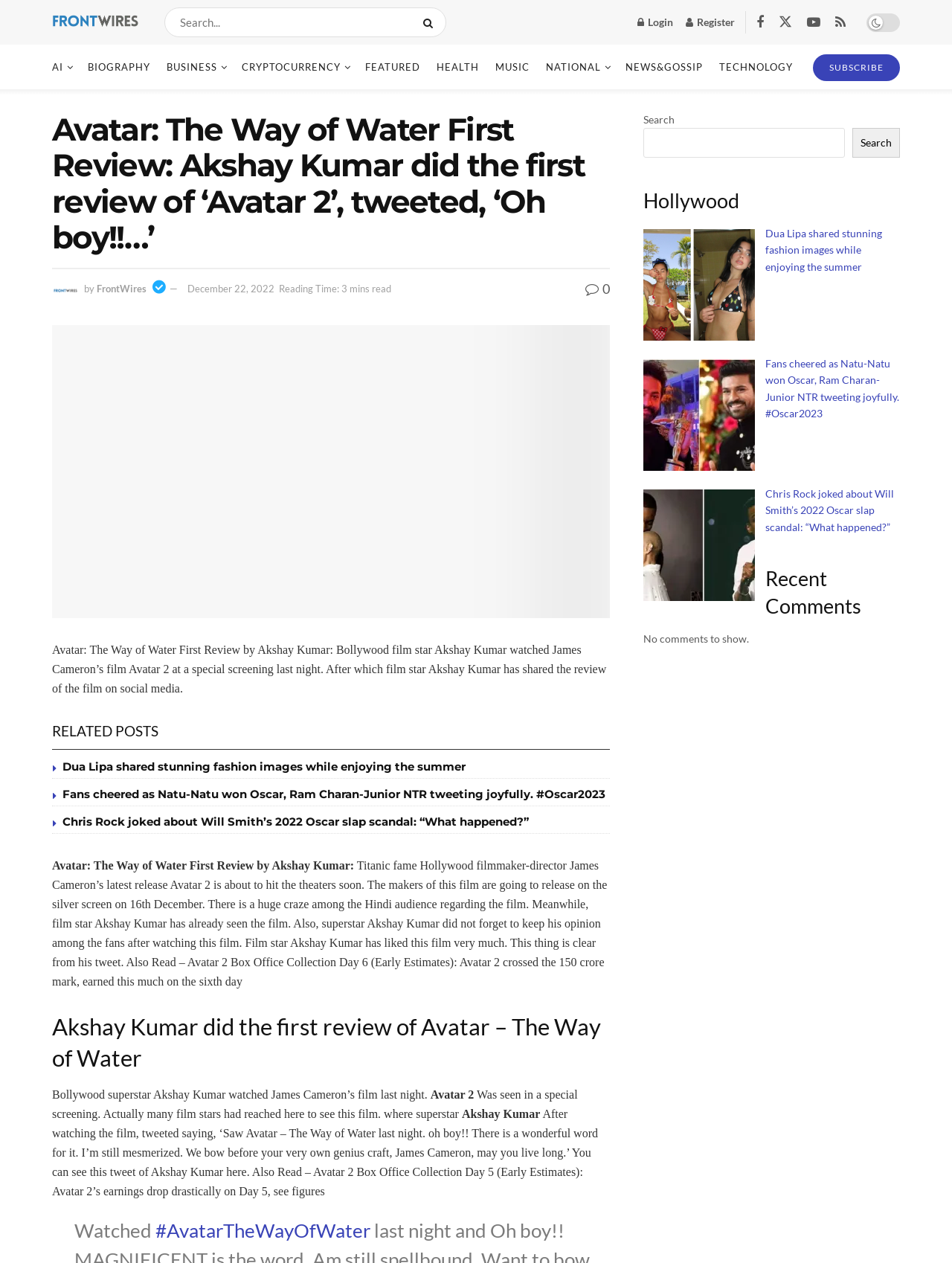Reply to the question with a single word or phrase:
What is the name of the Bollywood film star who reviewed Avatar 2?

Akshay Kumar